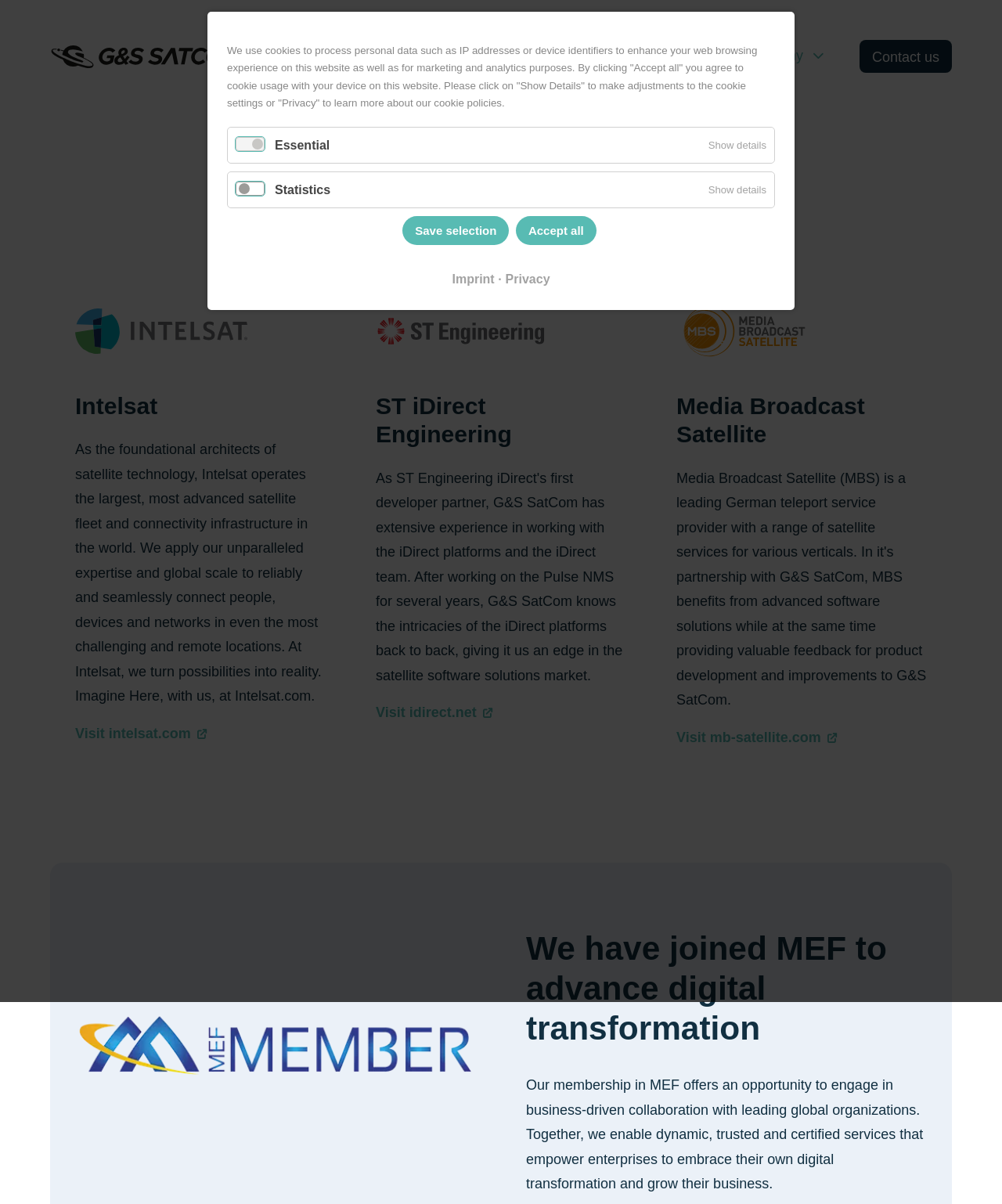Identify the bounding box coordinates of the specific part of the webpage to click to complete this instruction: "Contact us".

[0.858, 0.033, 0.95, 0.061]